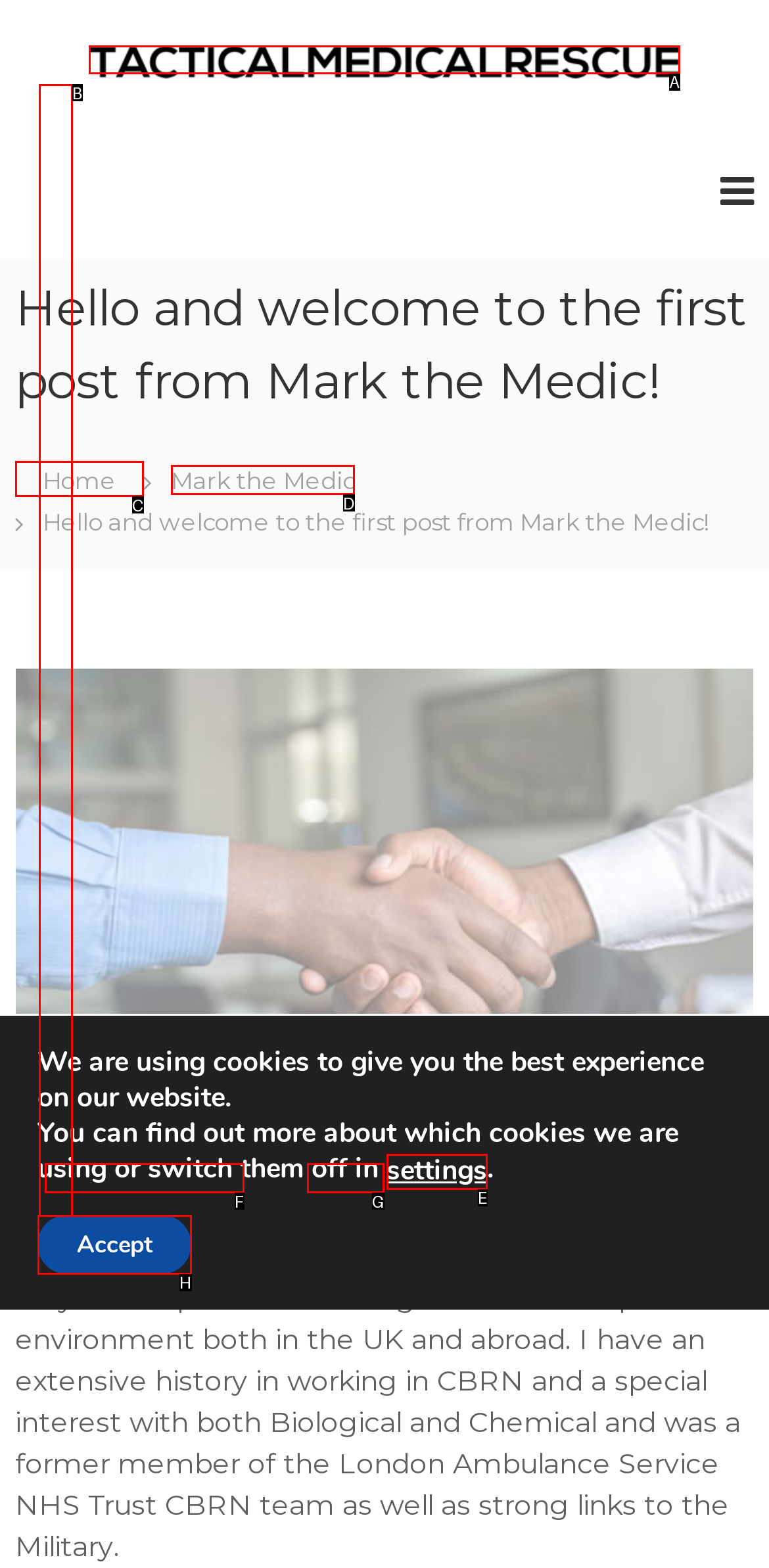Which lettered option should I select to achieve the task: Click on 'Long Term Lease Agreements in respect of Agricultural Land' according to the highlighted elements in the screenshot?

None